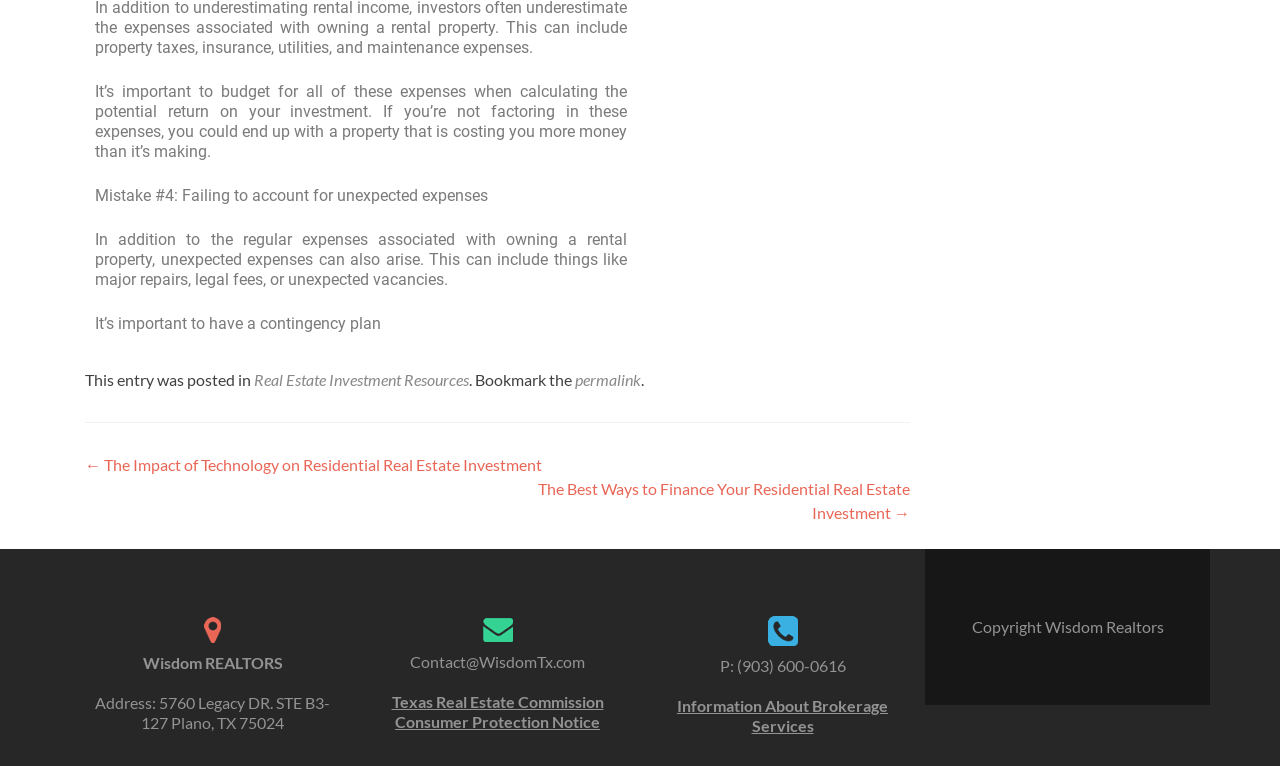Give the bounding box coordinates for this UI element: "Information About Brokerage Services". The coordinates should be four float numbers between 0 and 1, arranged as [left, top, right, bottom].

[0.529, 0.909, 0.694, 0.96]